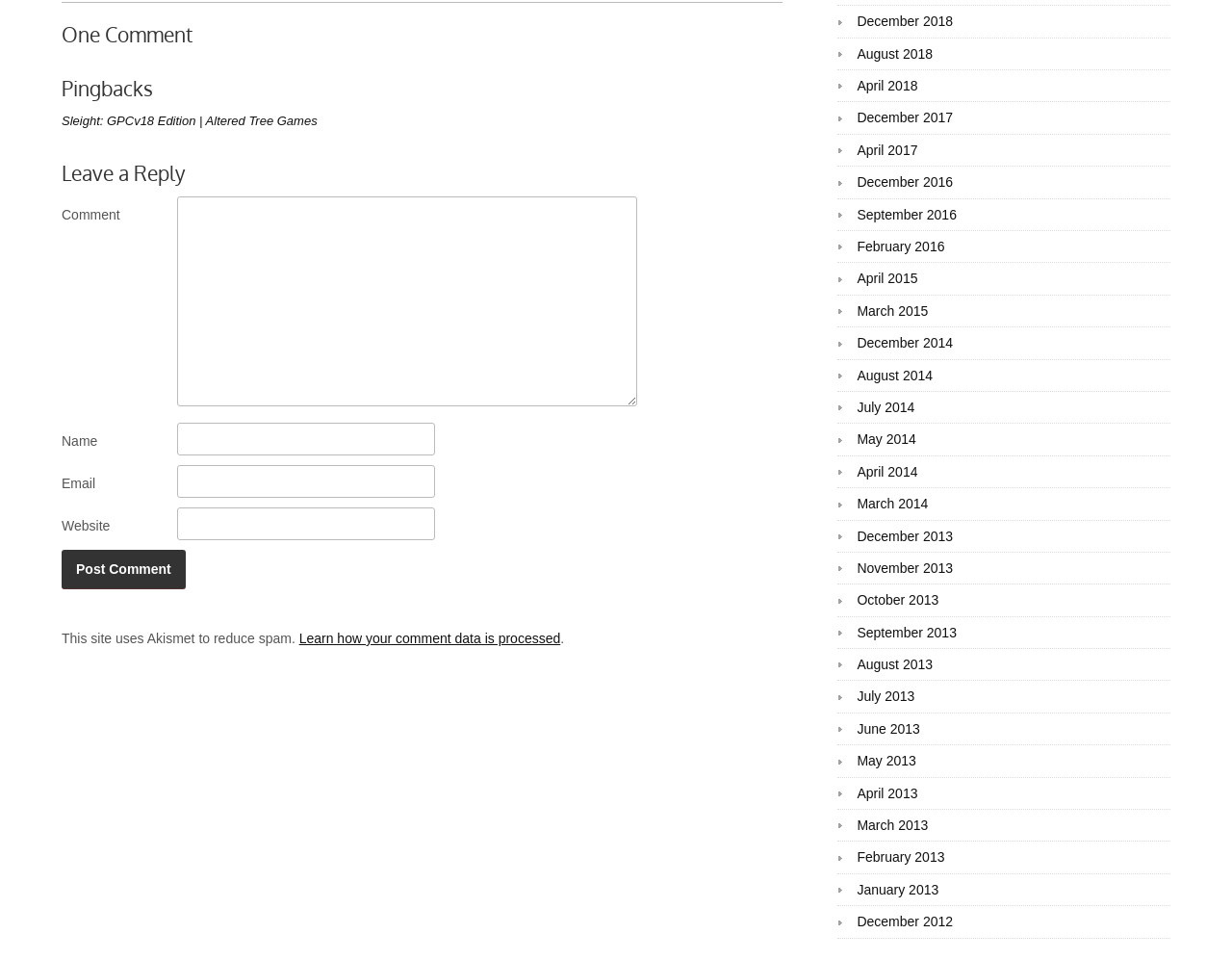How many comment fields are there?
Please give a detailed answer to the question using the information shown in the image.

I counted the number of text boxes with labels 'Comment', 'Name', and 'Email', which are required fields for leaving a comment. There are three of them.